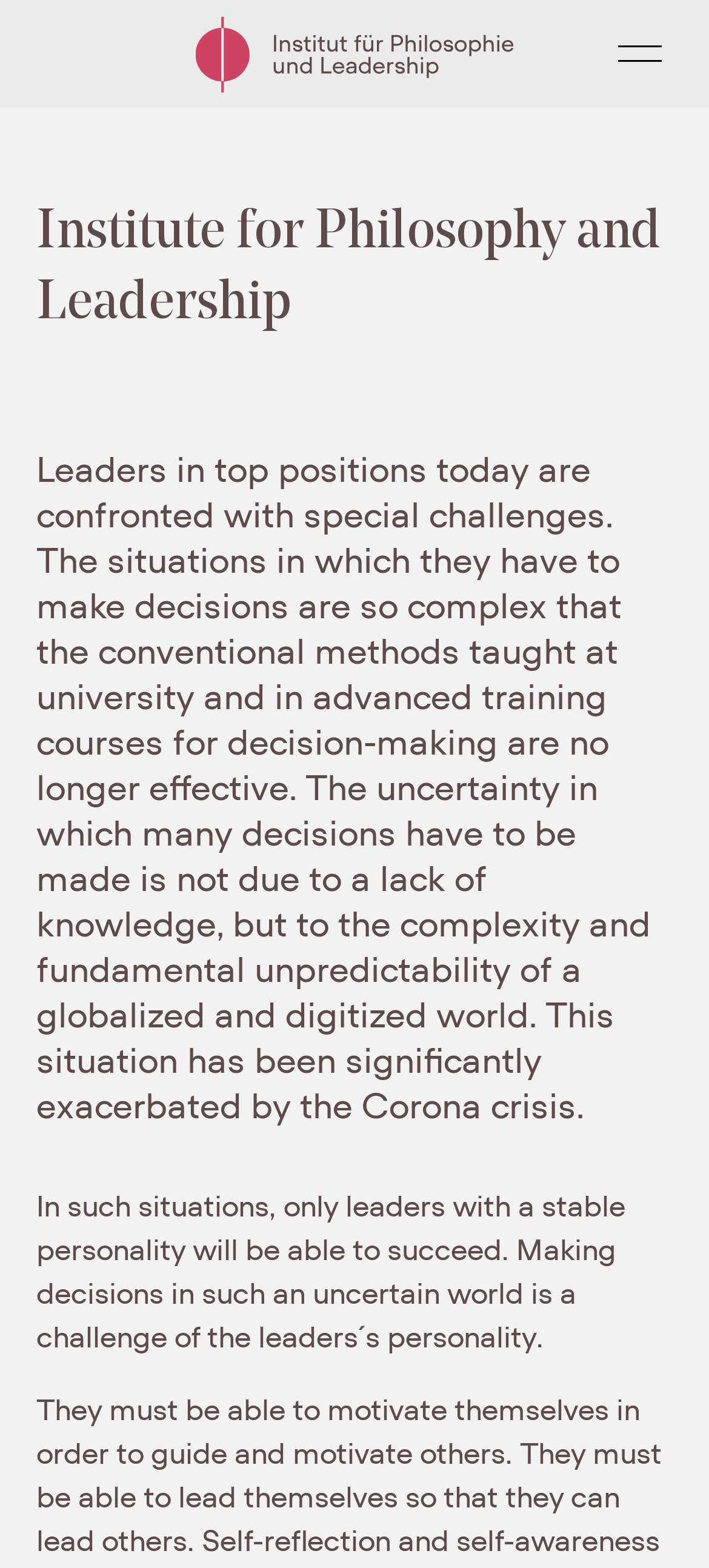Answer the question using only a single word or phrase: 
What is the address of the institute?

Kaulbachstraße 22a, 80539 München